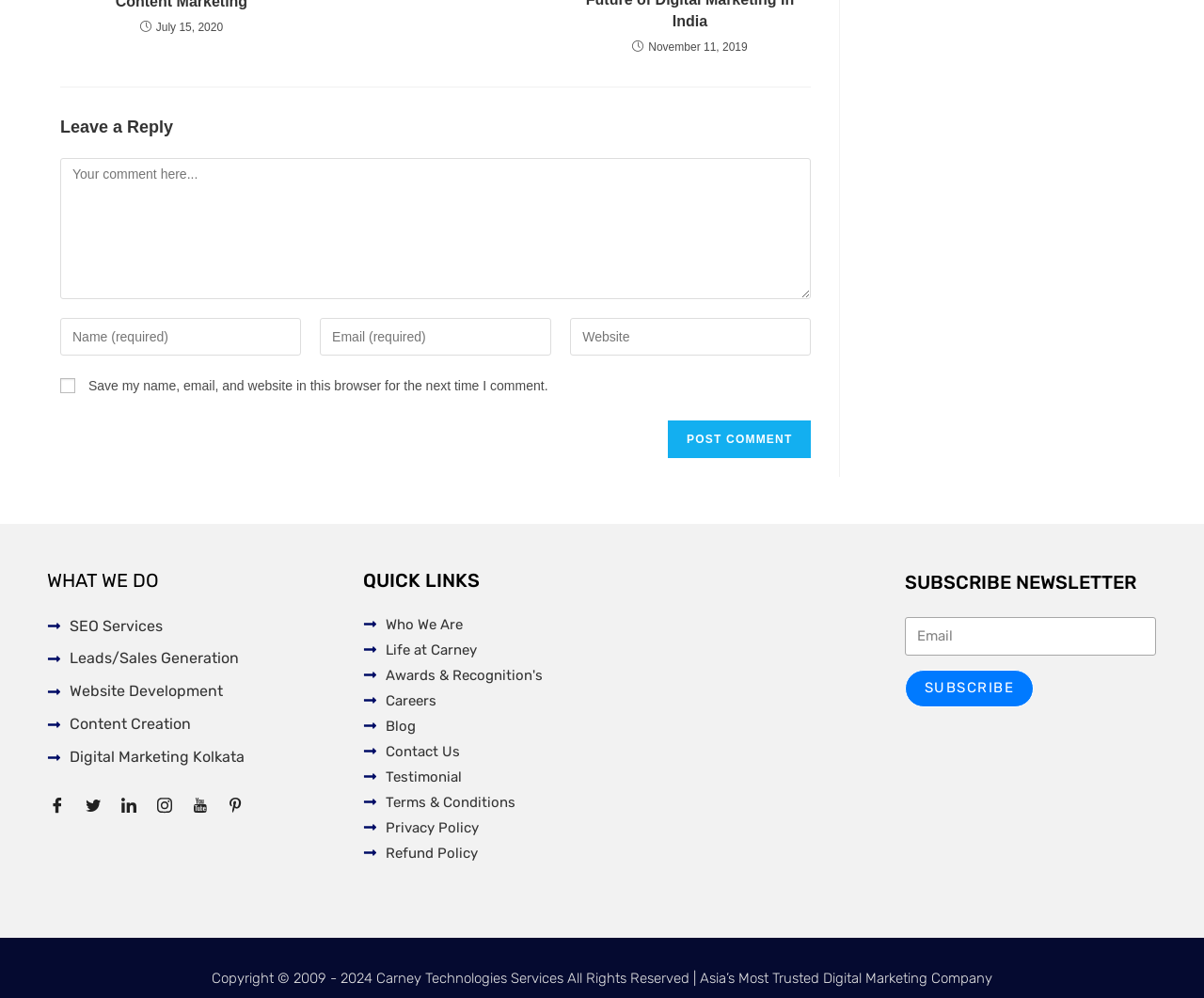Respond with a single word or phrase:
How can I subscribe to the newsletter?

Enter email and click SUBSCRIBE